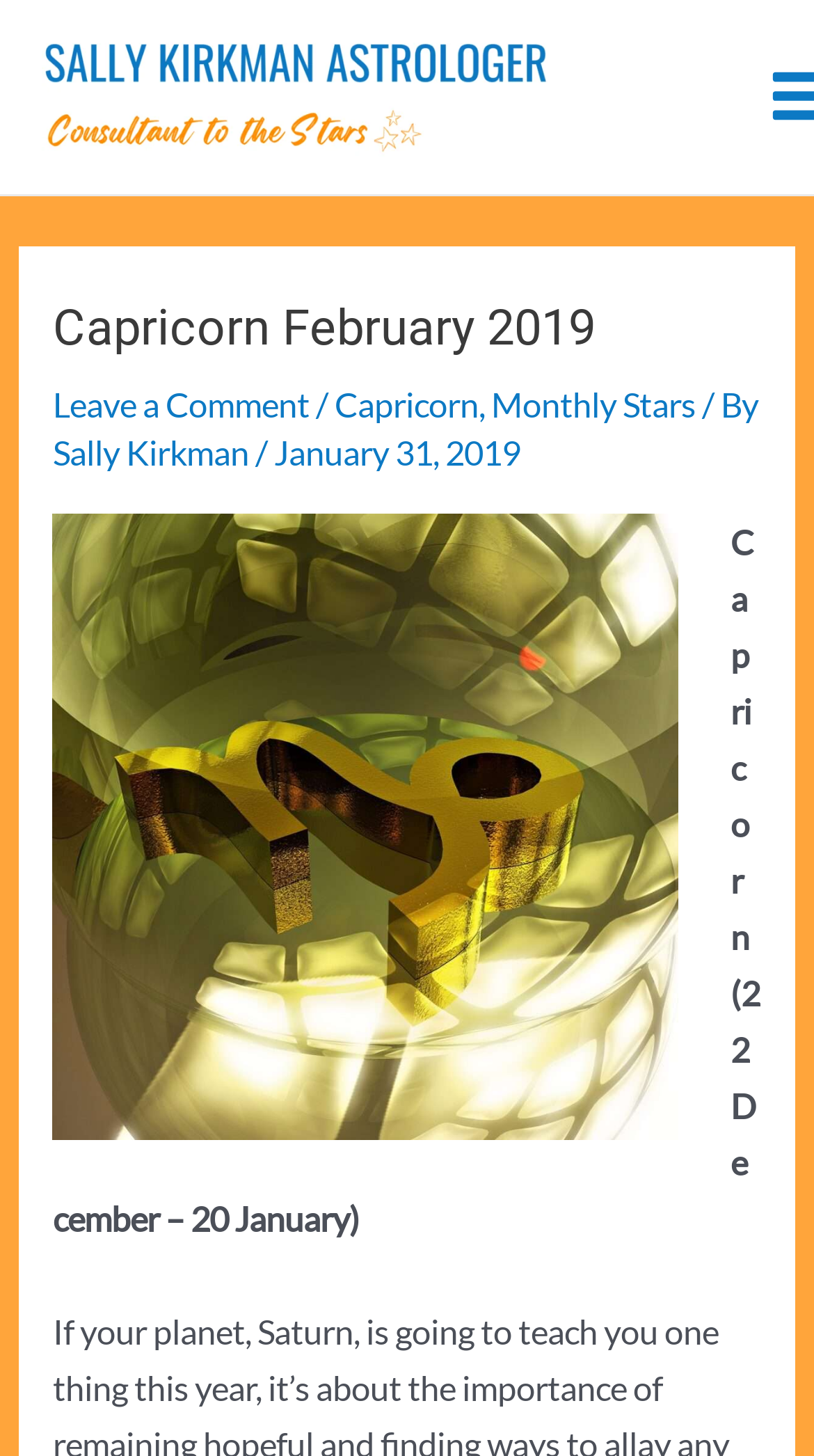Please give a succinct answer to the question in one word or phrase:
What is the zodiac sign being discussed?

Capricorn